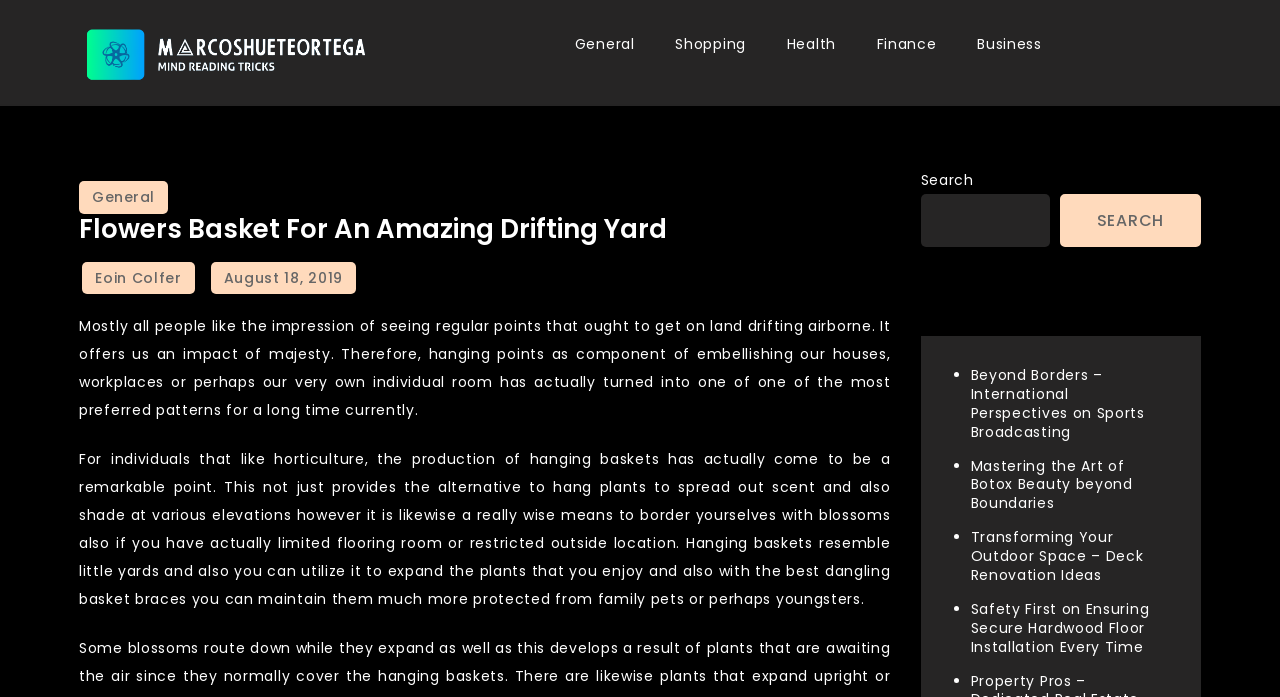Find the bounding box of the web element that fits this description: "parent_node: Comment * name="comment"".

None